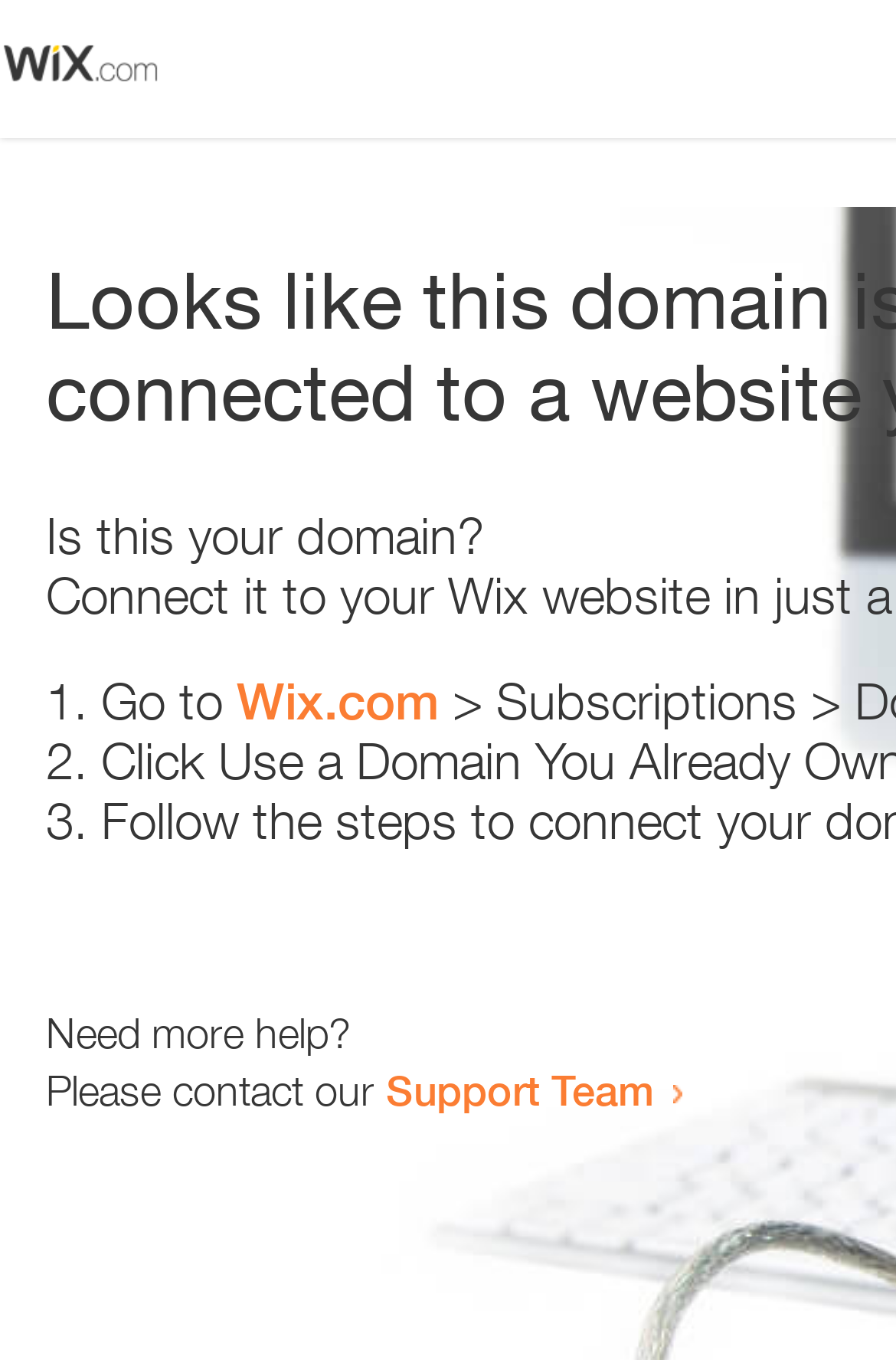Using a single word or phrase, answer the following question: 
Is this webpage related to a specific domain?

Yes